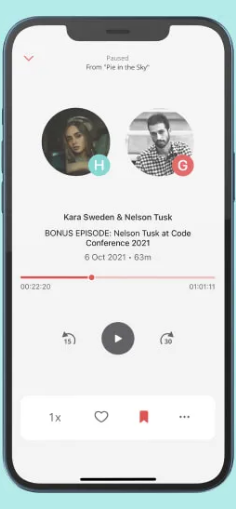What is the initial of Nelson Tusk?
Provide a thorough and detailed answer to the question.

The circular profile picture of Nelson Tusk at the top of the screen displays his initial 'G'.